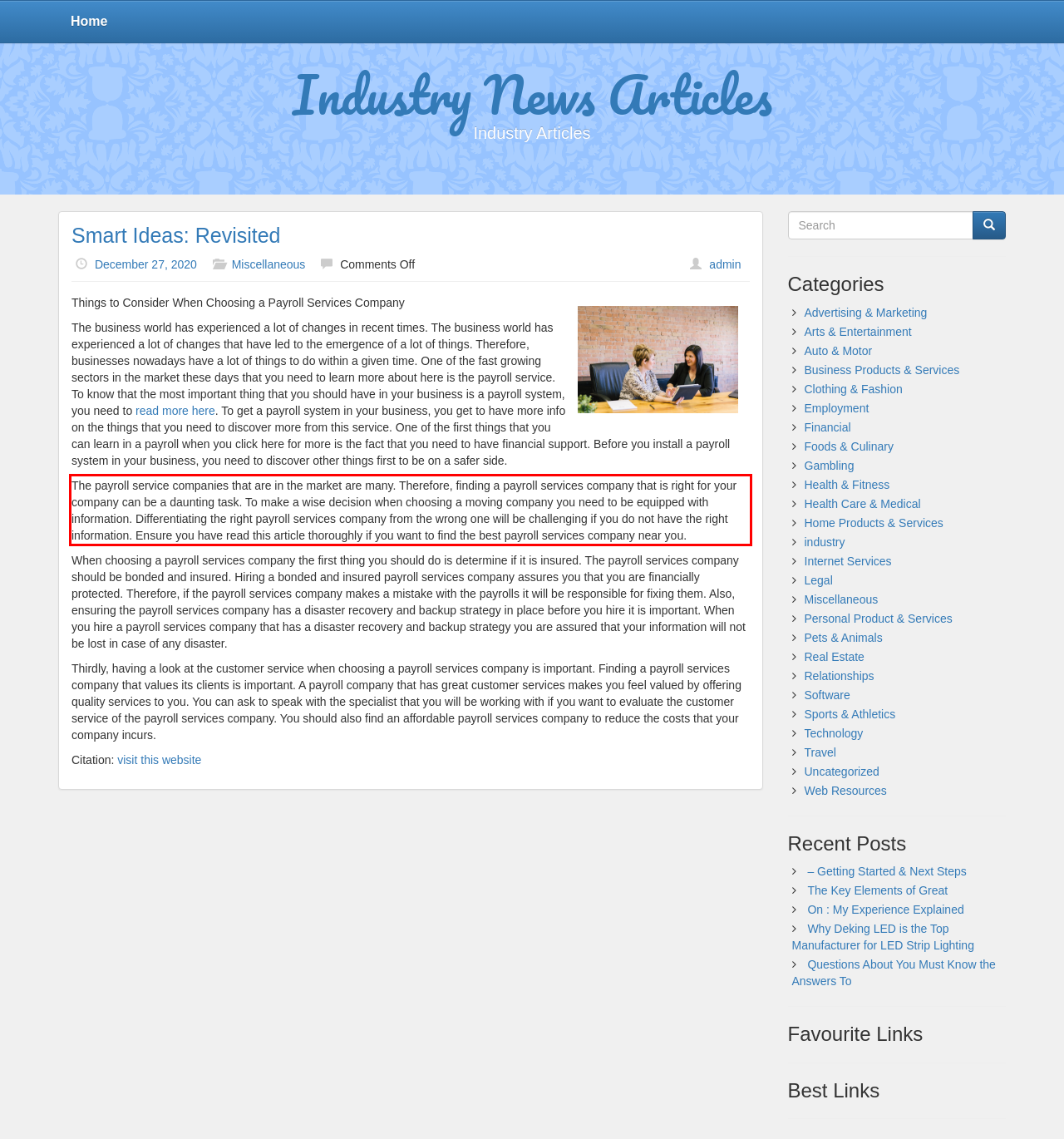You are given a webpage screenshot with a red bounding box around a UI element. Extract and generate the text inside this red bounding box.

The payroll service companies that are in the market are many. Therefore, finding a payroll services company that is right for your company can be a daunting task. To make a wise decision when choosing a moving company you need to be equipped with information. Differentiating the right payroll services company from the wrong one will be challenging if you do not have the right information. Ensure you have read this article thoroughly if you want to find the best payroll services company near you.